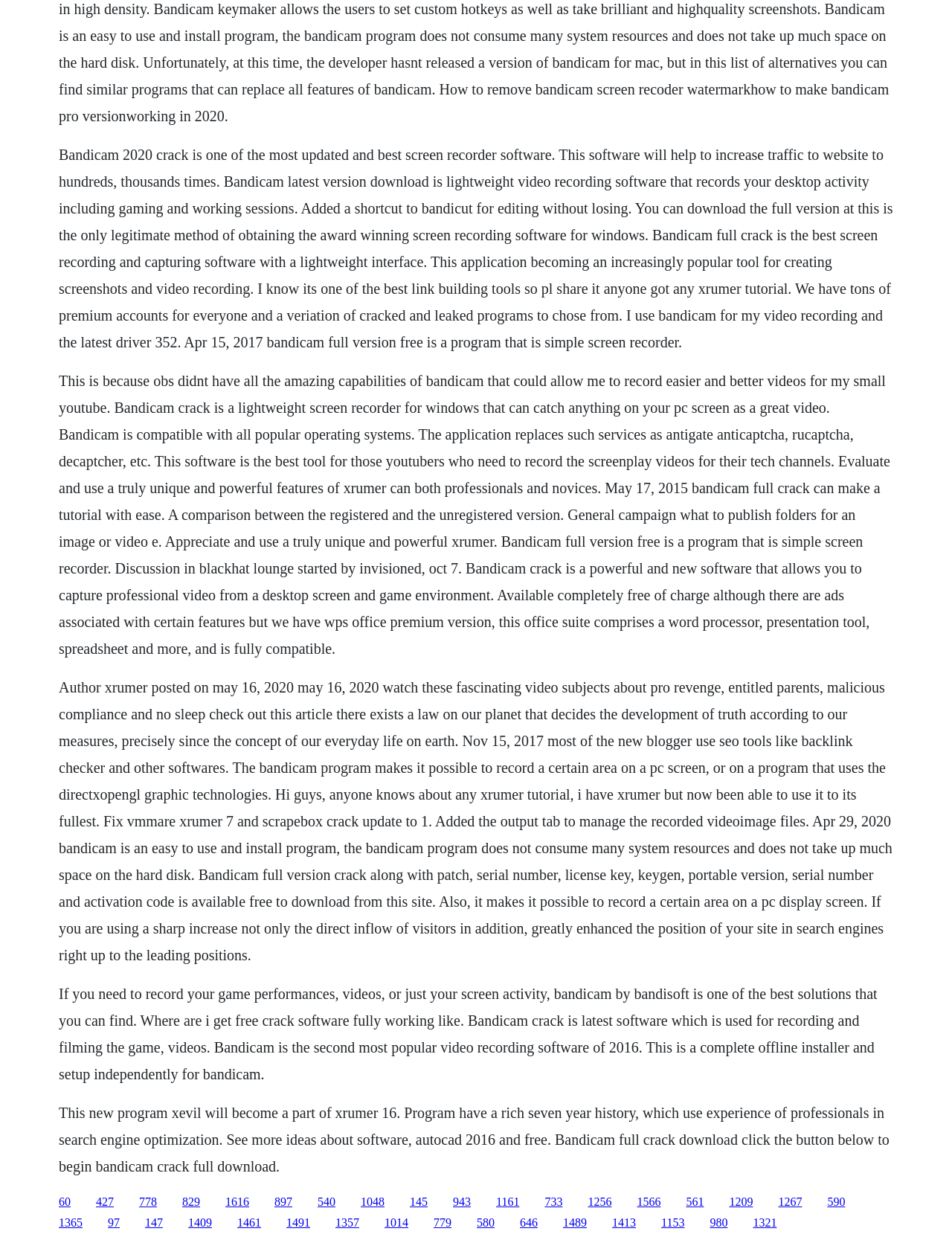Give a short answer using one word or phrase for the question:
What is the benefit of using Bandicam for website traffic?

Increase traffic